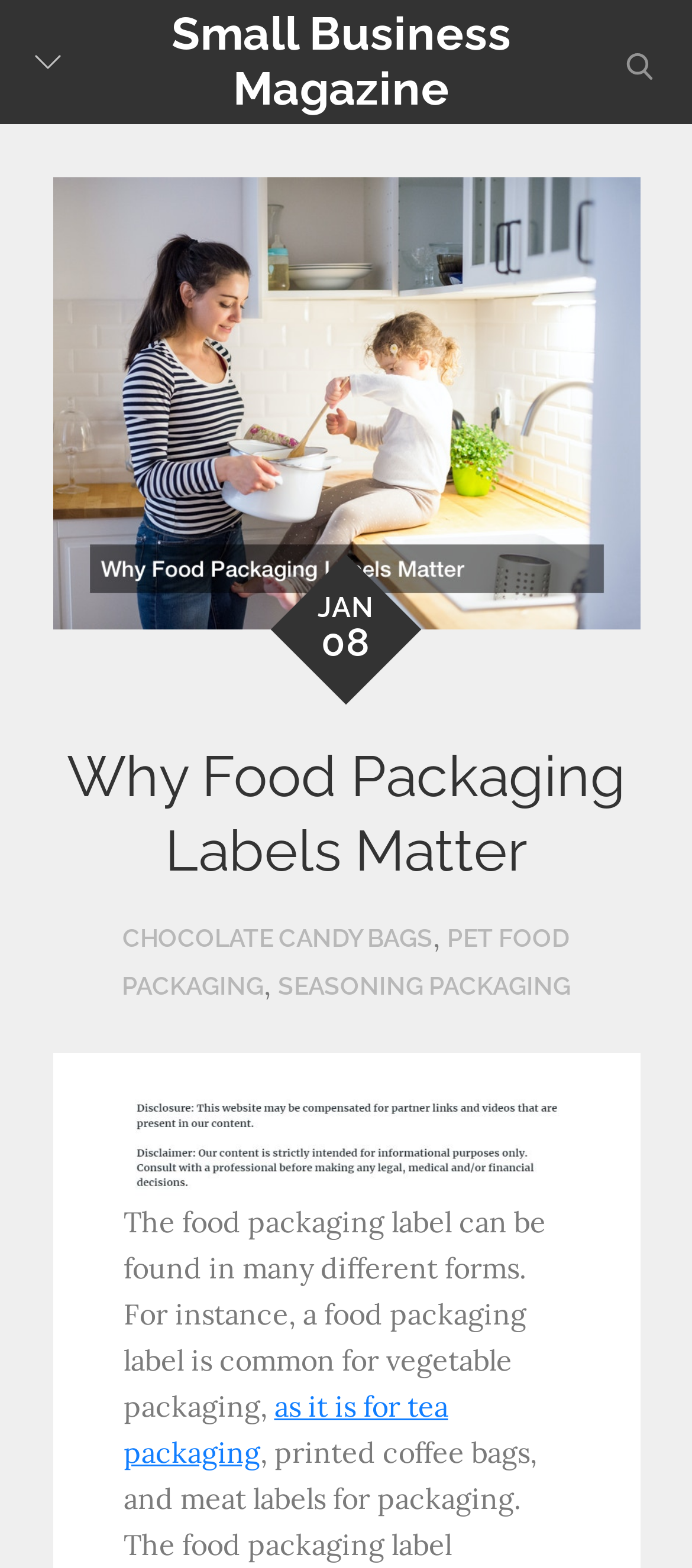What is the date of the article?
Using the information from the image, give a concise answer in one word or a short phrase.

JAN 08